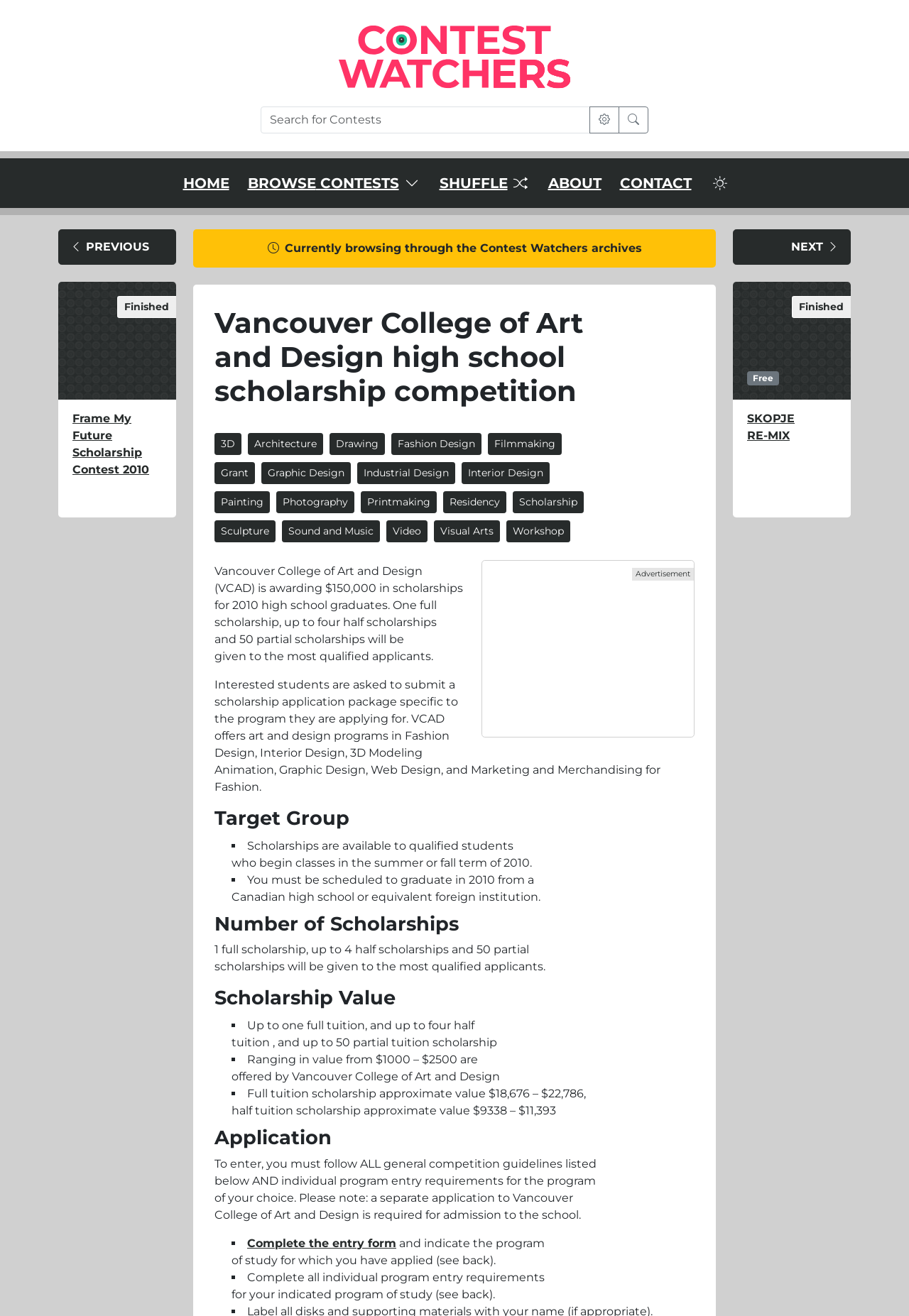Locate the bounding box coordinates of the item that should be clicked to fulfill the instruction: "Search for contests".

[0.287, 0.081, 0.649, 0.101]